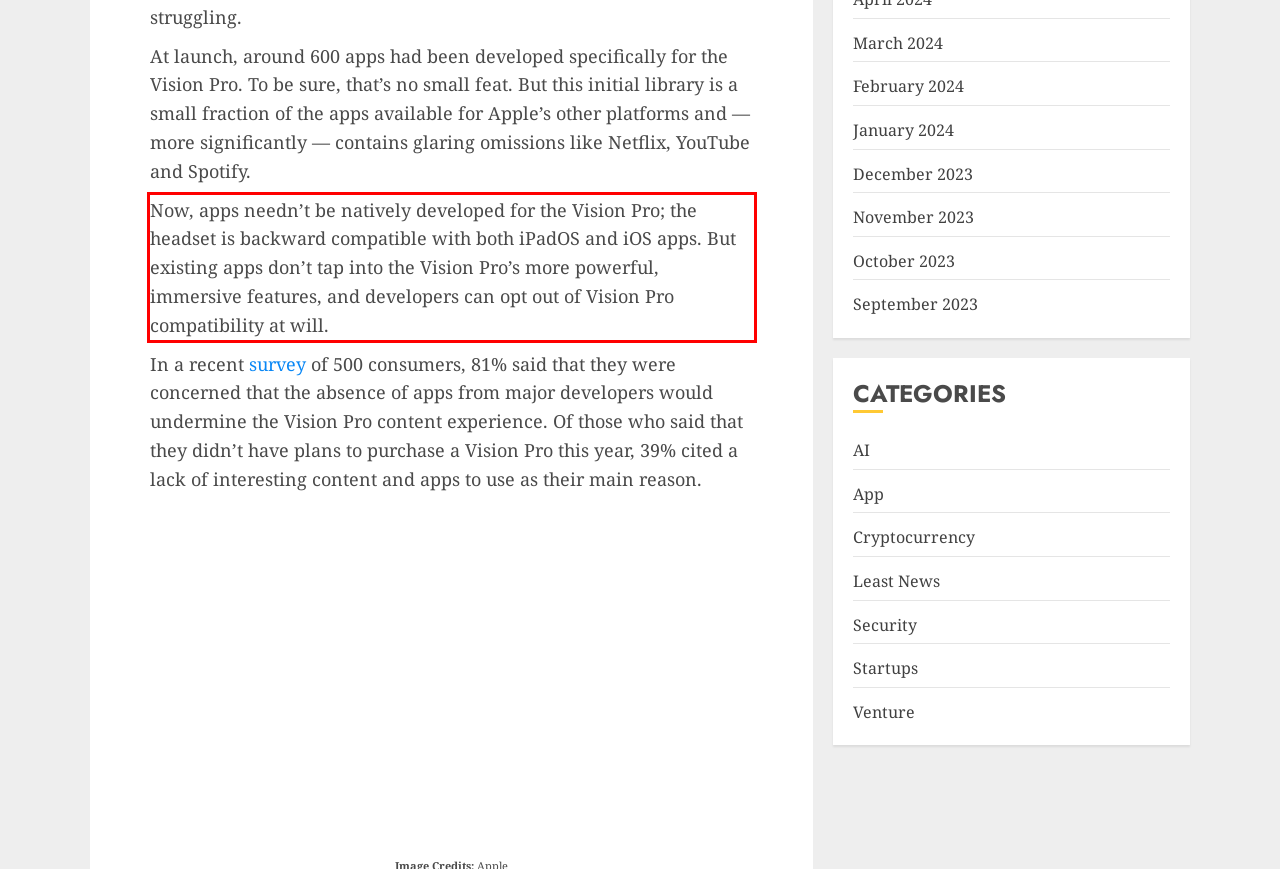You are given a screenshot of a webpage with a UI element highlighted by a red bounding box. Please perform OCR on the text content within this red bounding box.

Now, apps needn’t be natively developed for the Vision Pro; the headset is backward compatible with both iPadOS and iOS apps. But existing apps don’t tap into the Vision Pro’s more powerful, immersive features, and developers can opt out of Vision Pro compatibility at will.